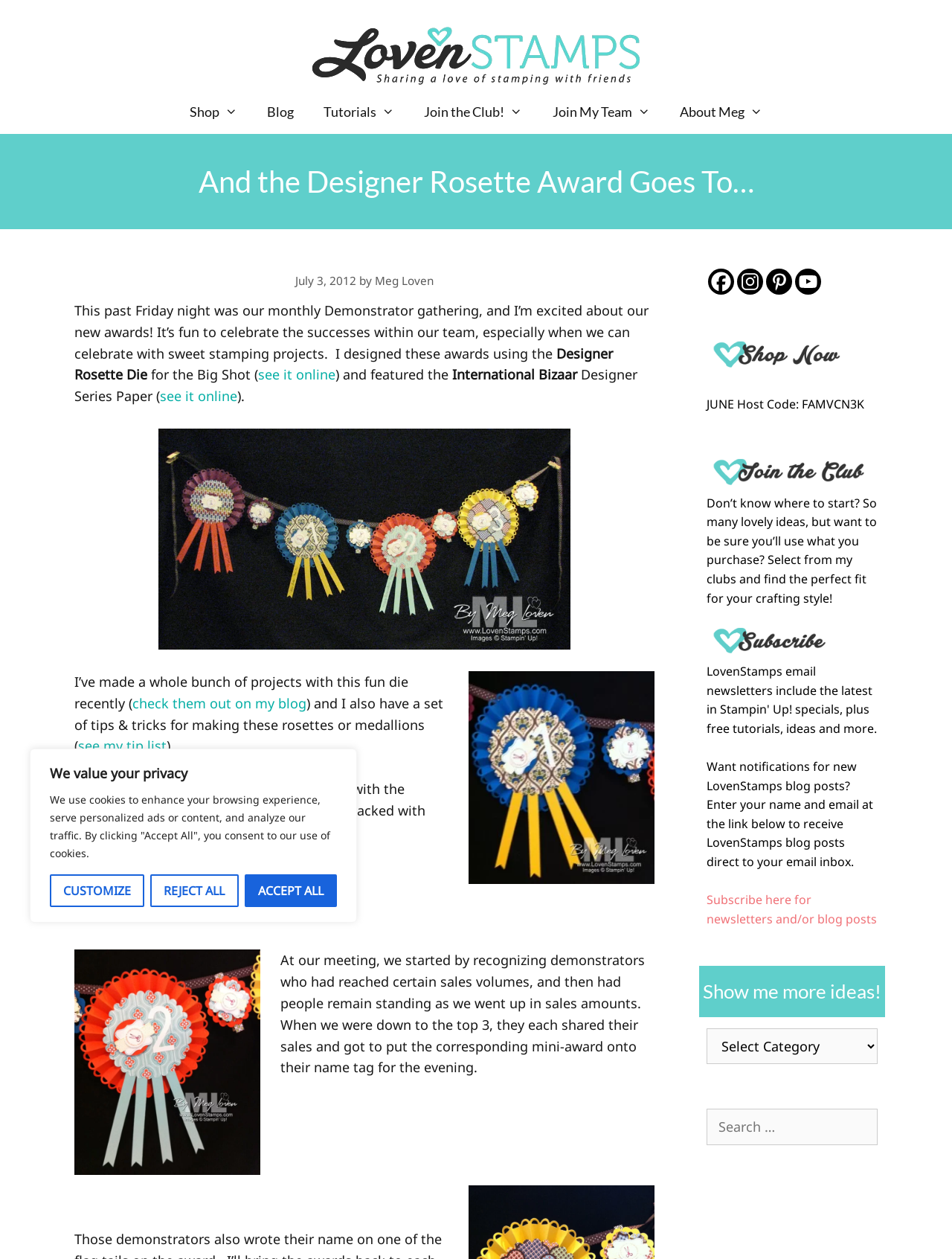Identify the bounding box coordinates for the region of the element that should be clicked to carry out the instruction: "Click the 'Facebook' link". The bounding box coordinates should be four float numbers between 0 and 1, i.e., [left, top, right, bottom].

[0.744, 0.213, 0.771, 0.234]